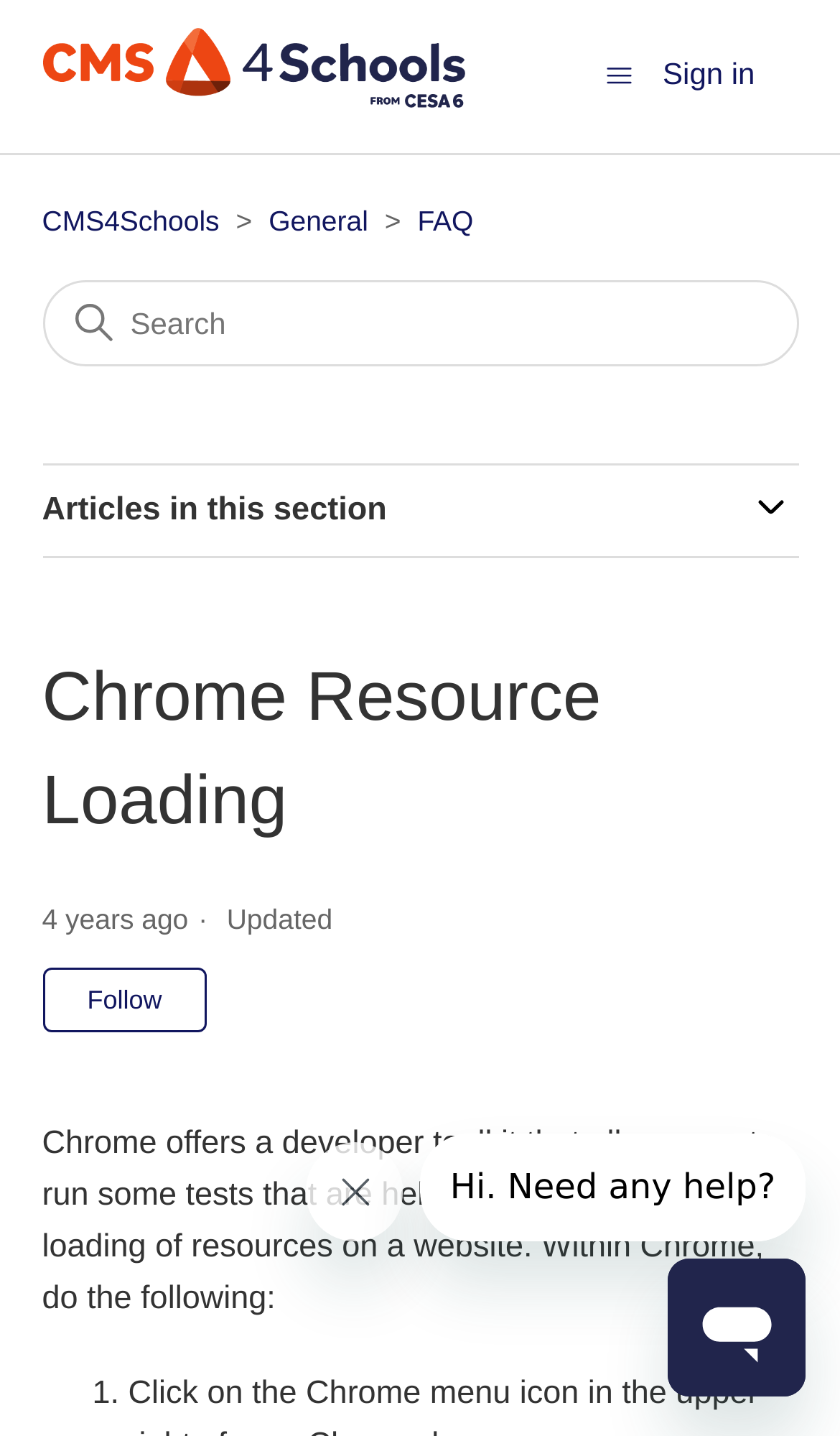Please specify the coordinates of the bounding box for the element that should be clicked to carry out this instruction: "Go to CMS4Schools Help Center home page". The coordinates must be four float numbers between 0 and 1, formatted as [left, top, right, bottom].

[0.05, 0.056, 0.554, 0.081]